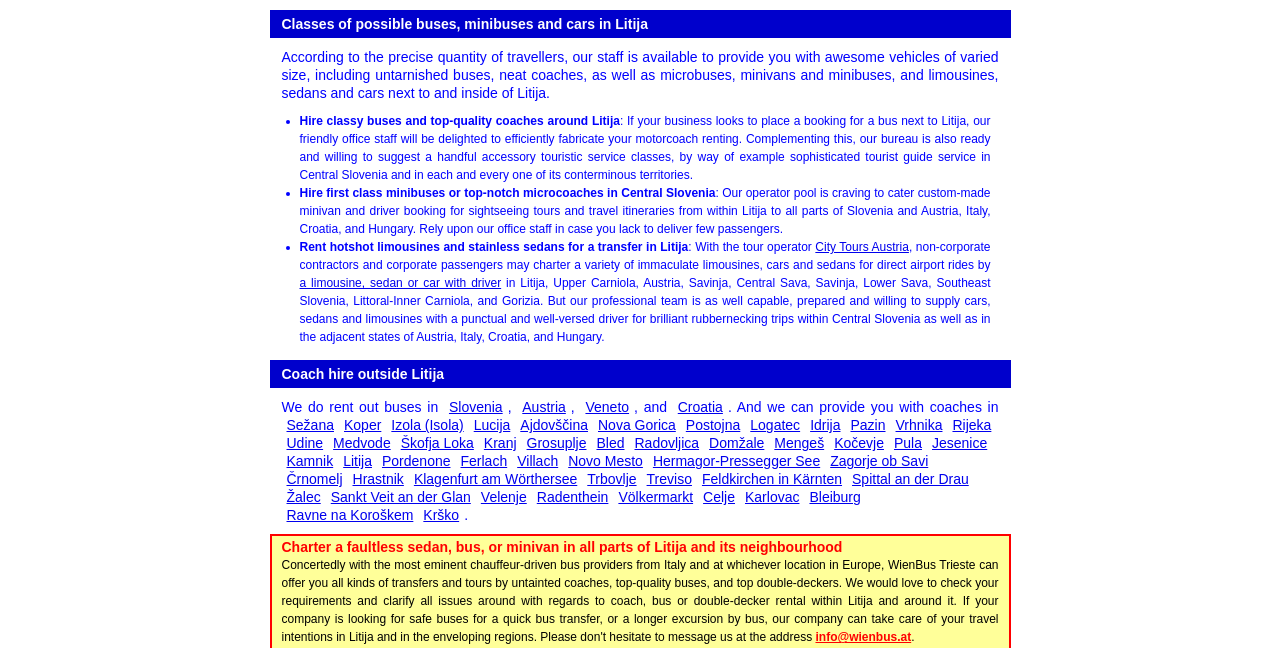Identify the bounding box coordinates of the area you need to click to perform the following instruction: "Email to info@wienbus.at".

[0.637, 0.973, 0.712, 0.994]